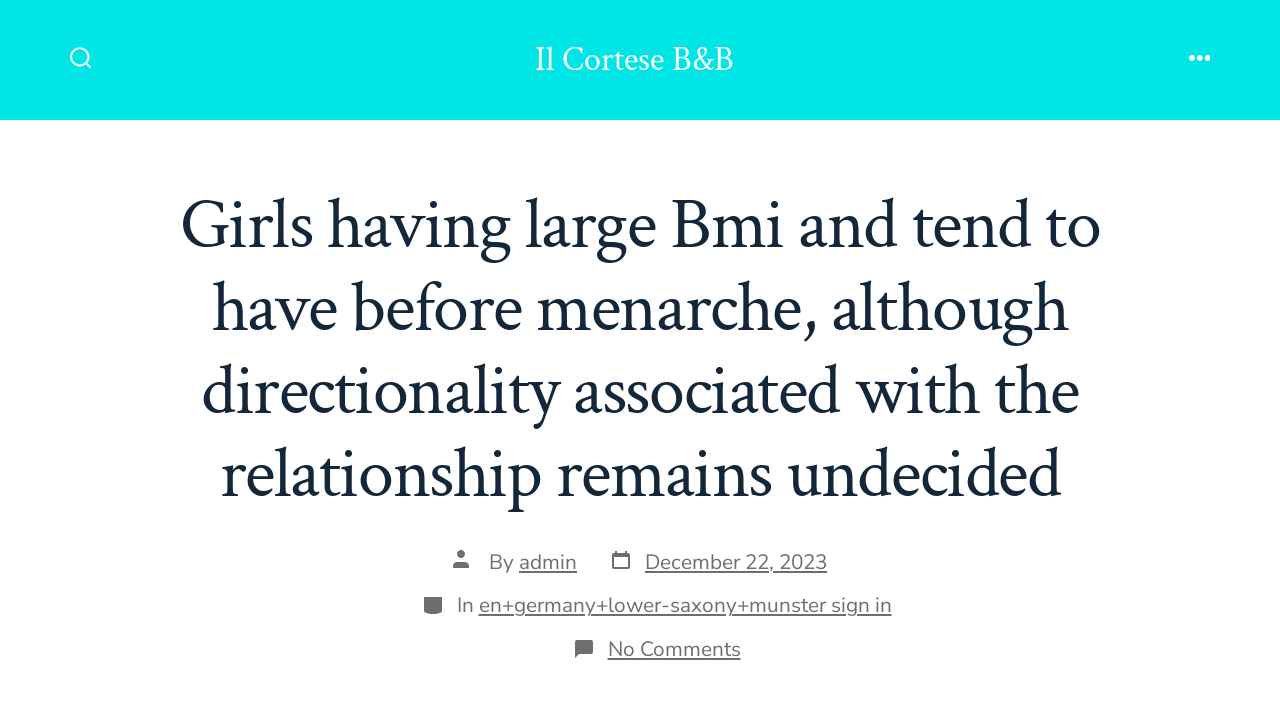Find the bounding box coordinates of the UI element according to this description: "en+germany+lower-saxony+munster sign in".

[0.374, 0.83, 0.696, 0.869]